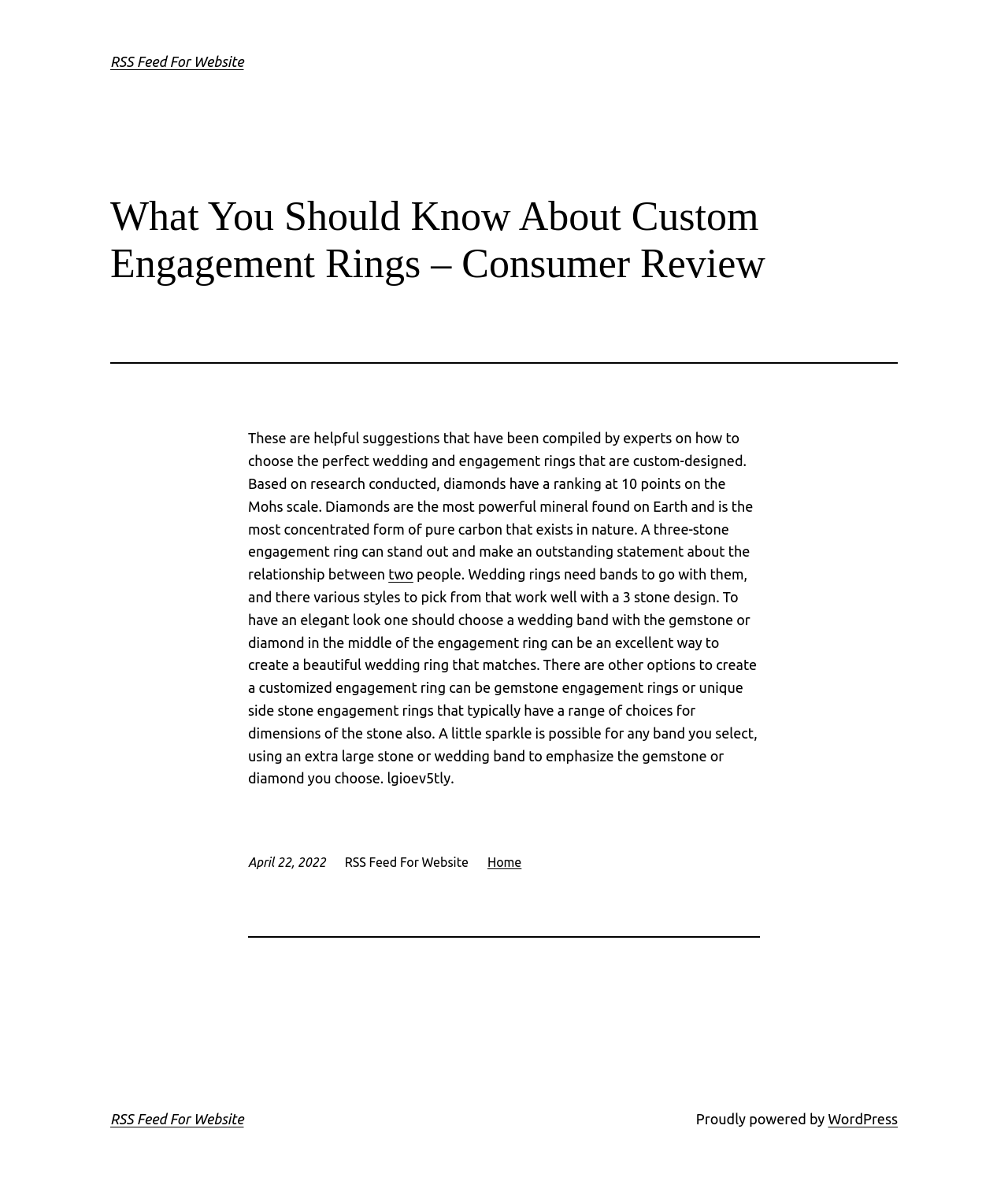What is the ranking of diamonds on the Mohs scale?
Carefully analyze the image and provide a thorough answer to the question.

According to the webpage, diamonds have a ranking at 10 points on the Mohs scale, which is mentioned in the static text element describing the properties of diamonds.